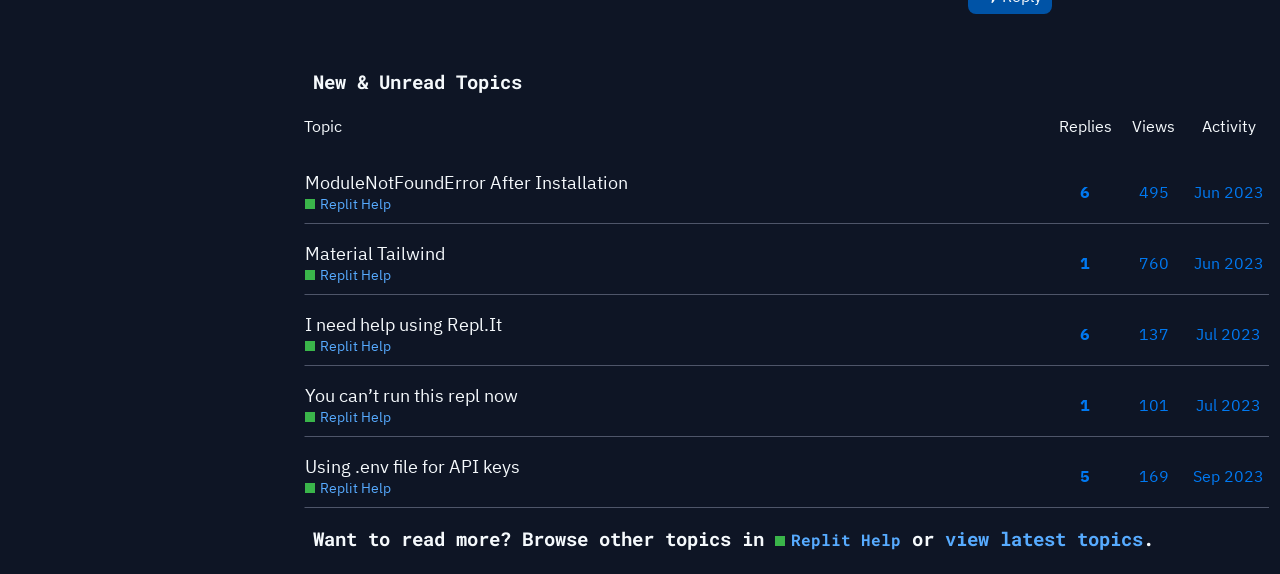Determine the bounding box for the UI element described here: "Eno".

None